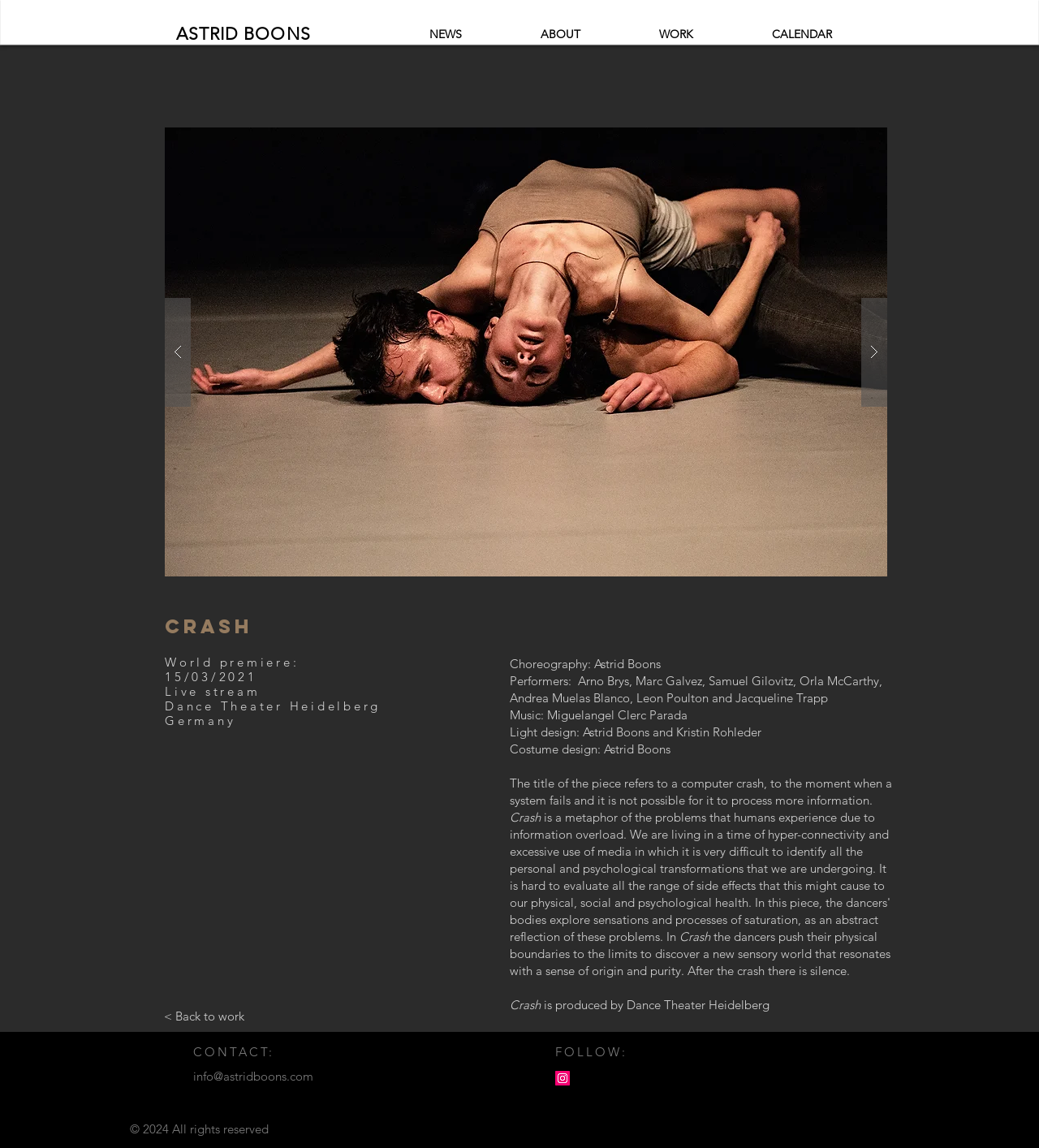Can you specify the bounding box coordinates of the area that needs to be clicked to fulfill the following instruction: "Contact Astrid Boons via email"?

[0.186, 0.931, 0.302, 0.944]